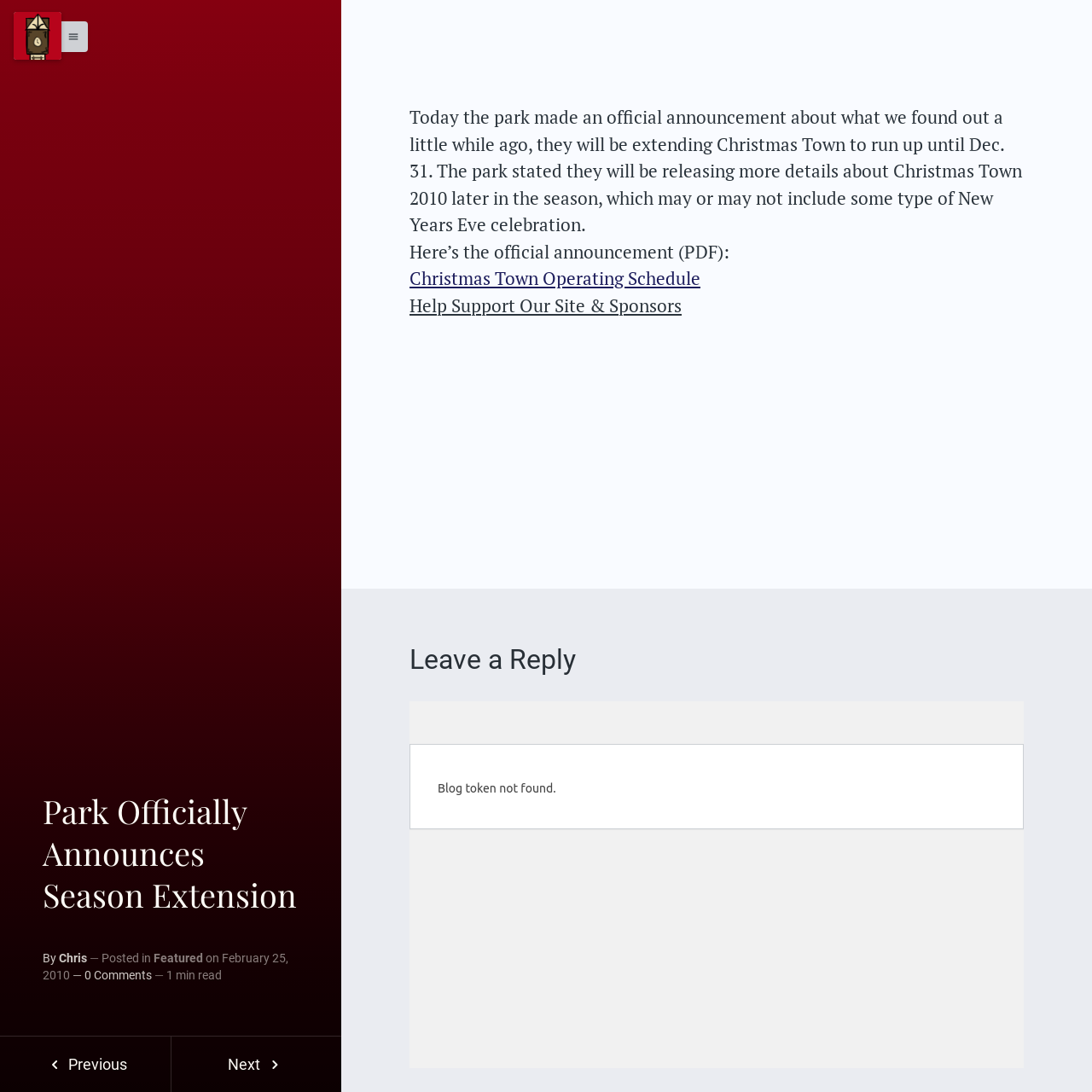Pinpoint the bounding box coordinates of the element to be clicked to execute the instruction: "Leave a reply".

[0.375, 0.57, 0.938, 0.643]